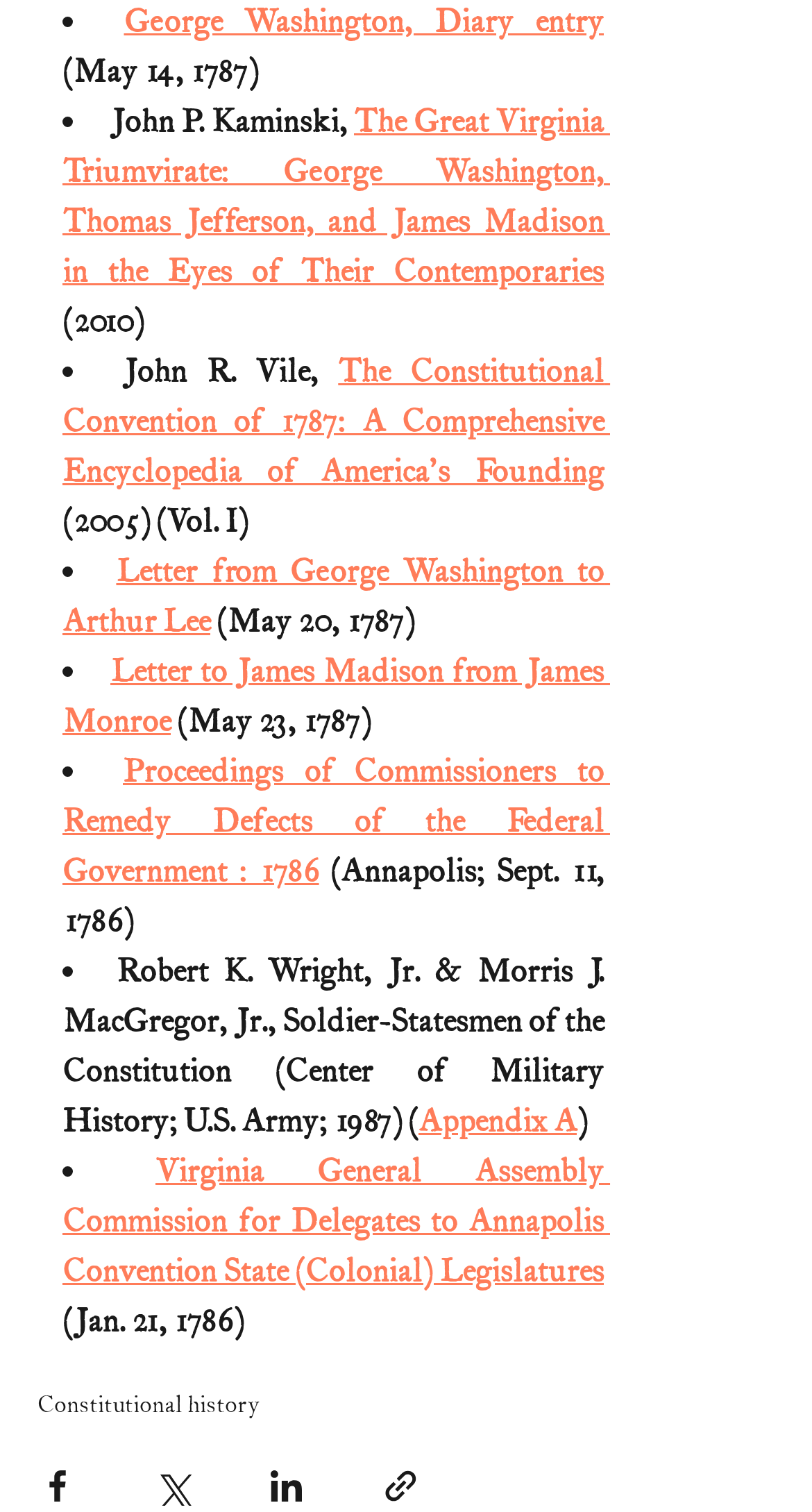Given the element description aria-label="Share via Twitter", identify the bounding box coordinates for the UI element on the webpage screenshot. The format should be (top-left x, top-left y, bottom-right x, bottom-right y), with values between 0 and 1.

[0.187, 0.97, 0.236, 0.996]